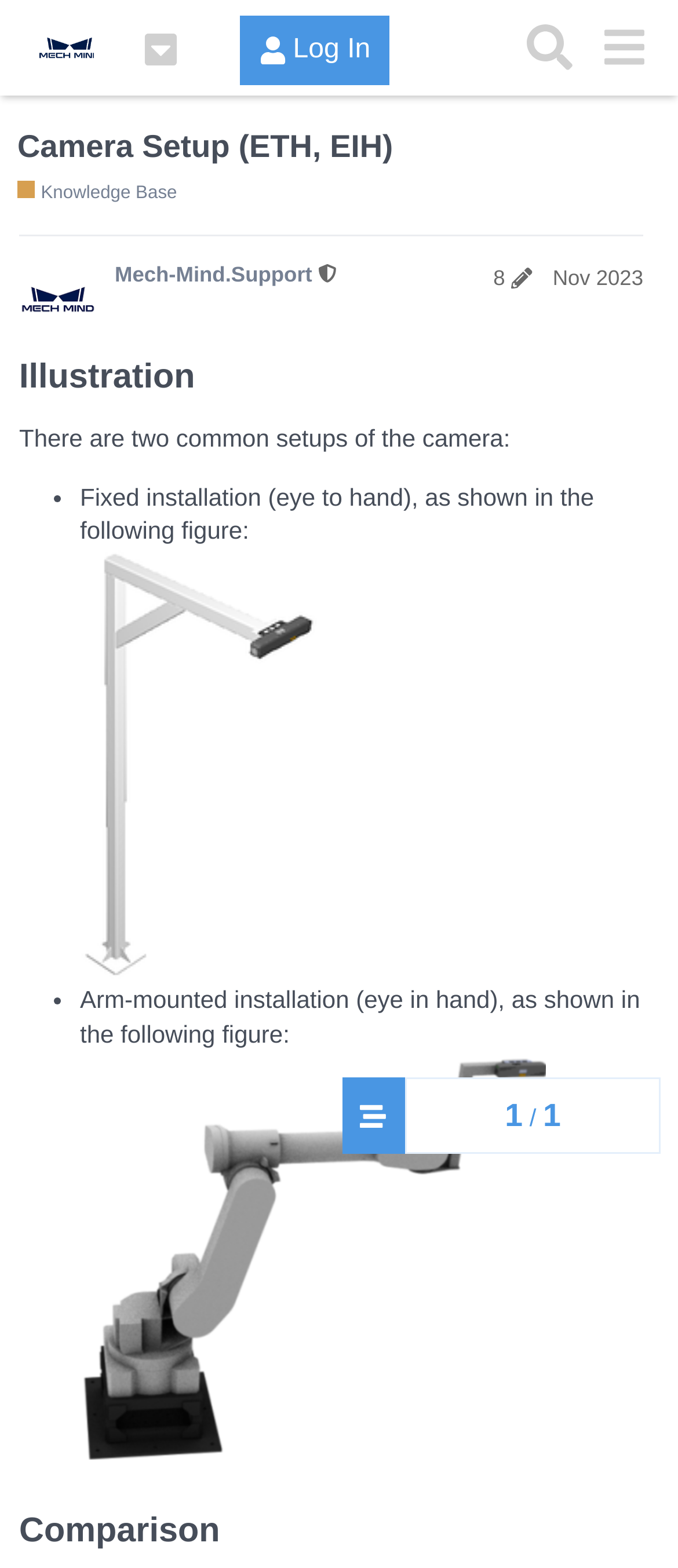Please predict the bounding box coordinates (top-left x, top-left y, bottom-right x, bottom-right y) for the UI element in the screenshot that fits the description: alt="Mech-Mind Online Community"

[0.026, 0.01, 0.14, 0.05]